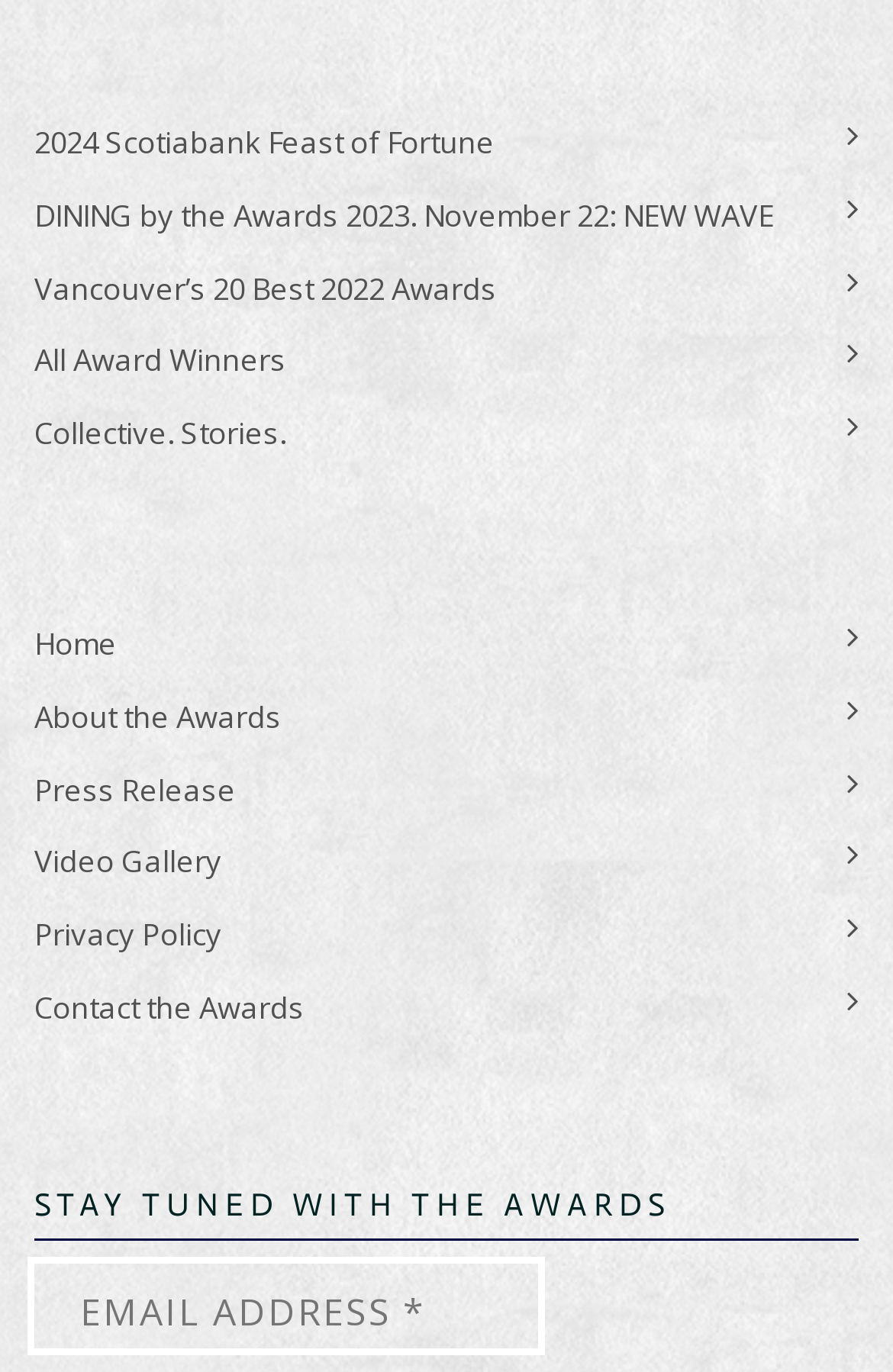Answer the question briefly using a single word or phrase: 
What type of content is available in the Video Gallery?

Awards-related videos